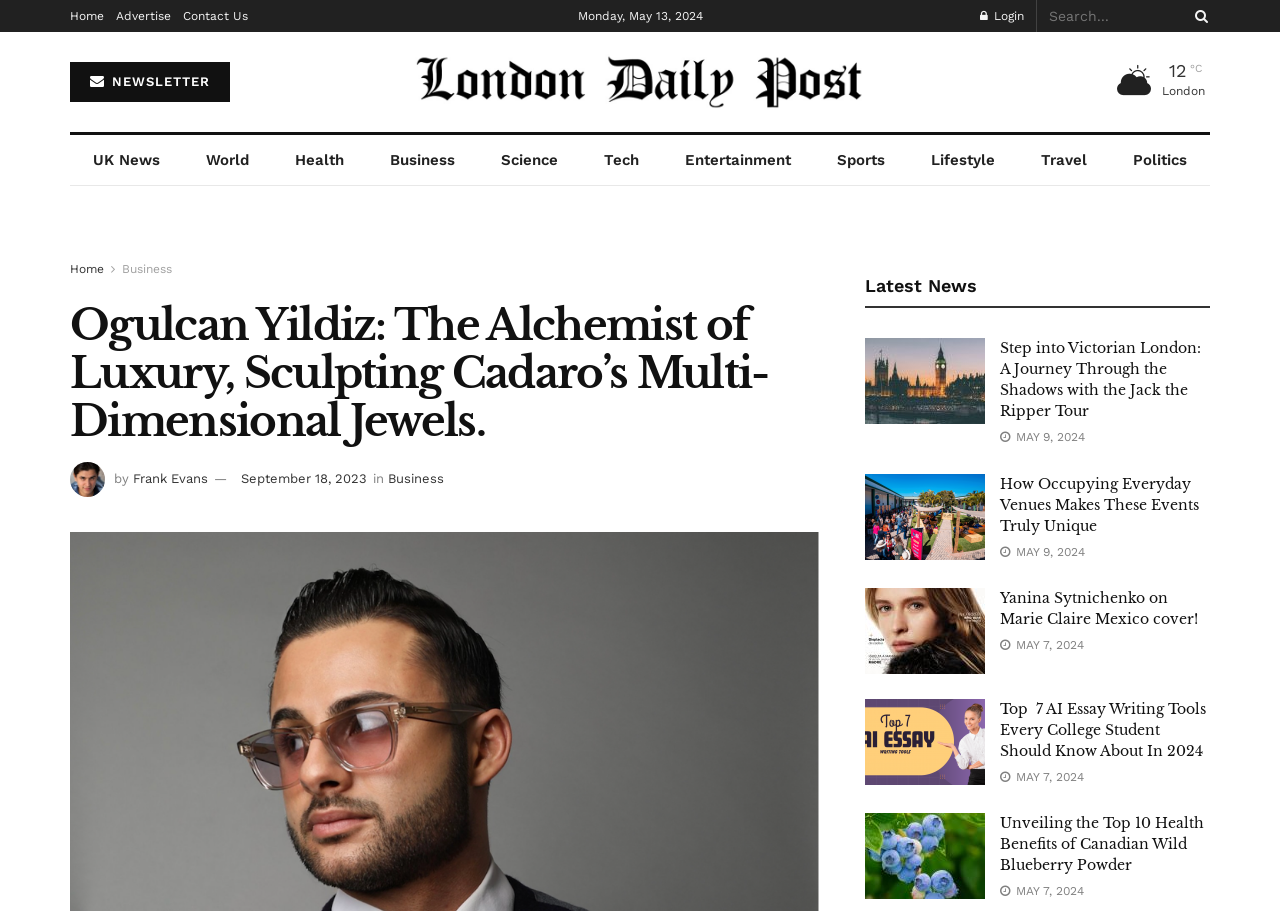Offer an extensive depiction of the webpage and its key elements.

This webpage appears to be a news website, specifically the London Daily Post. At the top, there is a navigation bar with links to "Home", "Advertise", "Contact Us", and a login button. Next to the login button is a search bar. Below the navigation bar, there is a section displaying the current date, "Monday, May 13, 2024", and a link to the newsletter.

The main content of the webpage is divided into two sections. On the left side, there is a list of categories, including "UK News", "World", "Health", "Business", "Science", "Tech", "Entertainment", "Sports", "Lifestyle", "Travel", and "Politics". Each category is represented by a link.

On the right side, there is a featured article with the title "Ogulcan Yildiz: The Alchemist of Luxury, Sculpting Cadaro’s Multi-Dimensional Jewels." Below the title, there is an image and the author's name, "Frank Evans", along with the publication date, "September 18, 2023". The article is categorized under "Business".

Below the featured article, there is a section titled "Latest News". This section contains a list of news articles, each with a heading, a brief summary, and a publication date. The articles are arranged in a vertical list, with the most recent articles at the top. The headings of the articles include "Step into Victorian London: A Journey Through the Shadows with the Jack the Ripper Tour", "How Occupying Everyday Venues Makes These Events Truly Unique", "Yanina Sytnichenko on Marie Claire Mexico cover!", "Top 7 AI Essay Writing Tools Every College Student Should Know About In 2024", and "Unveiling the Top 10 Health Benefits of Canadian Wild Blueberry Powder".